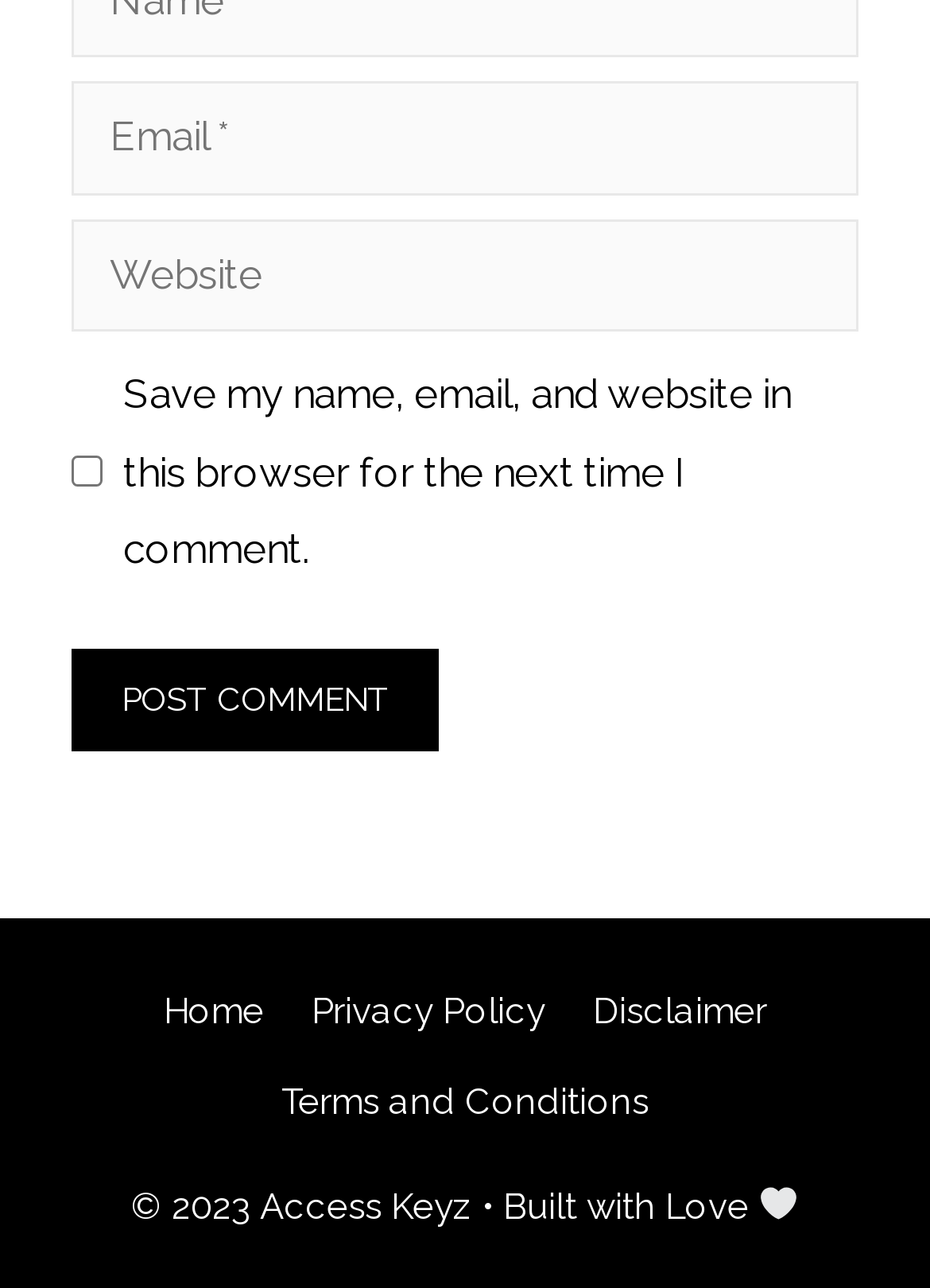Determine the coordinates of the bounding box for the clickable area needed to execute this instruction: "Input website URL".

[0.077, 0.17, 0.923, 0.258]